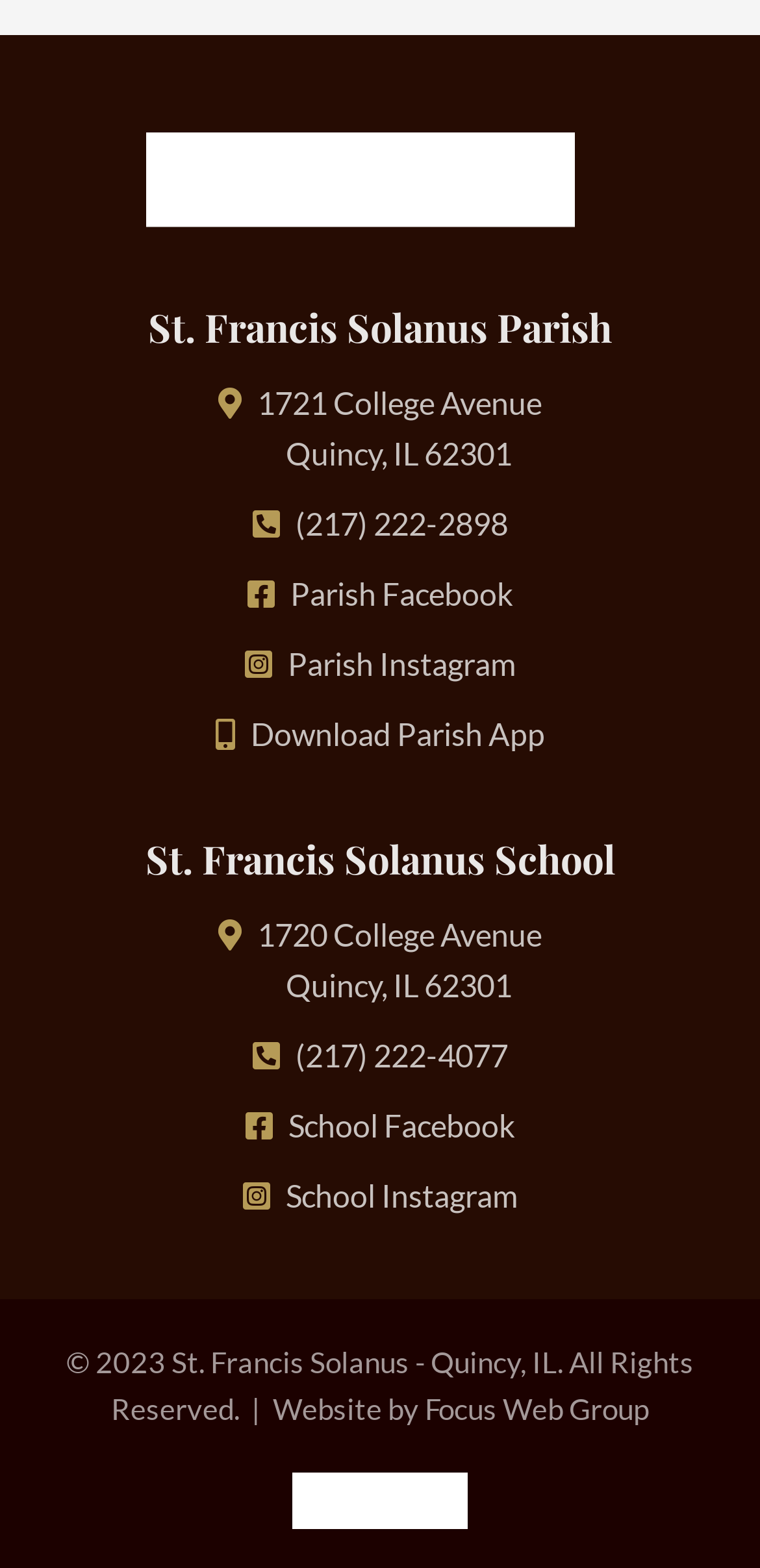Please determine the bounding box coordinates of the element's region to click for the following instruction: "View the School Instagram page".

[0.376, 0.75, 0.681, 0.774]